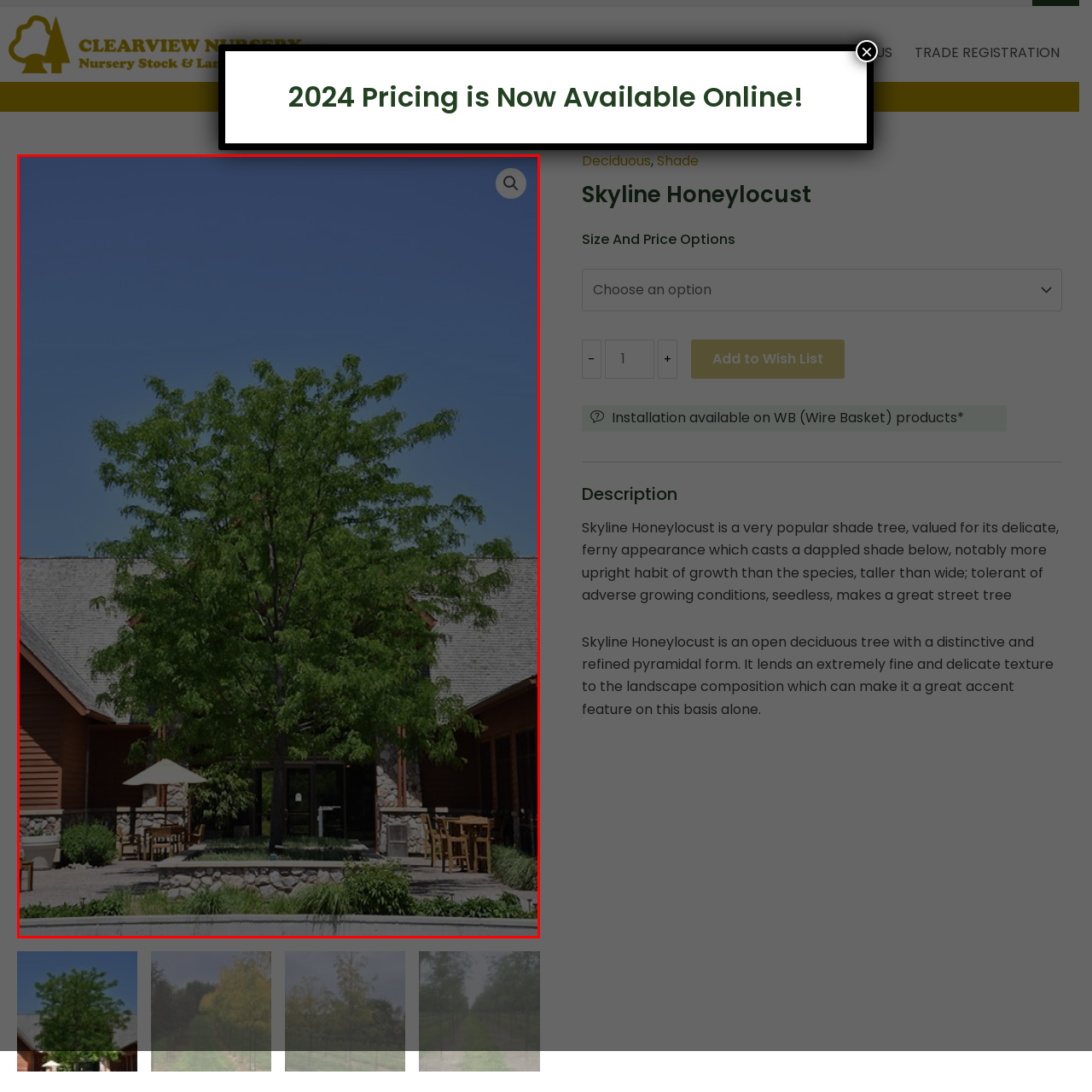Look at the area highlighted in the red box, What is surrounding the tree? Please provide an answer in a single word or phrase.

Circular stone planter